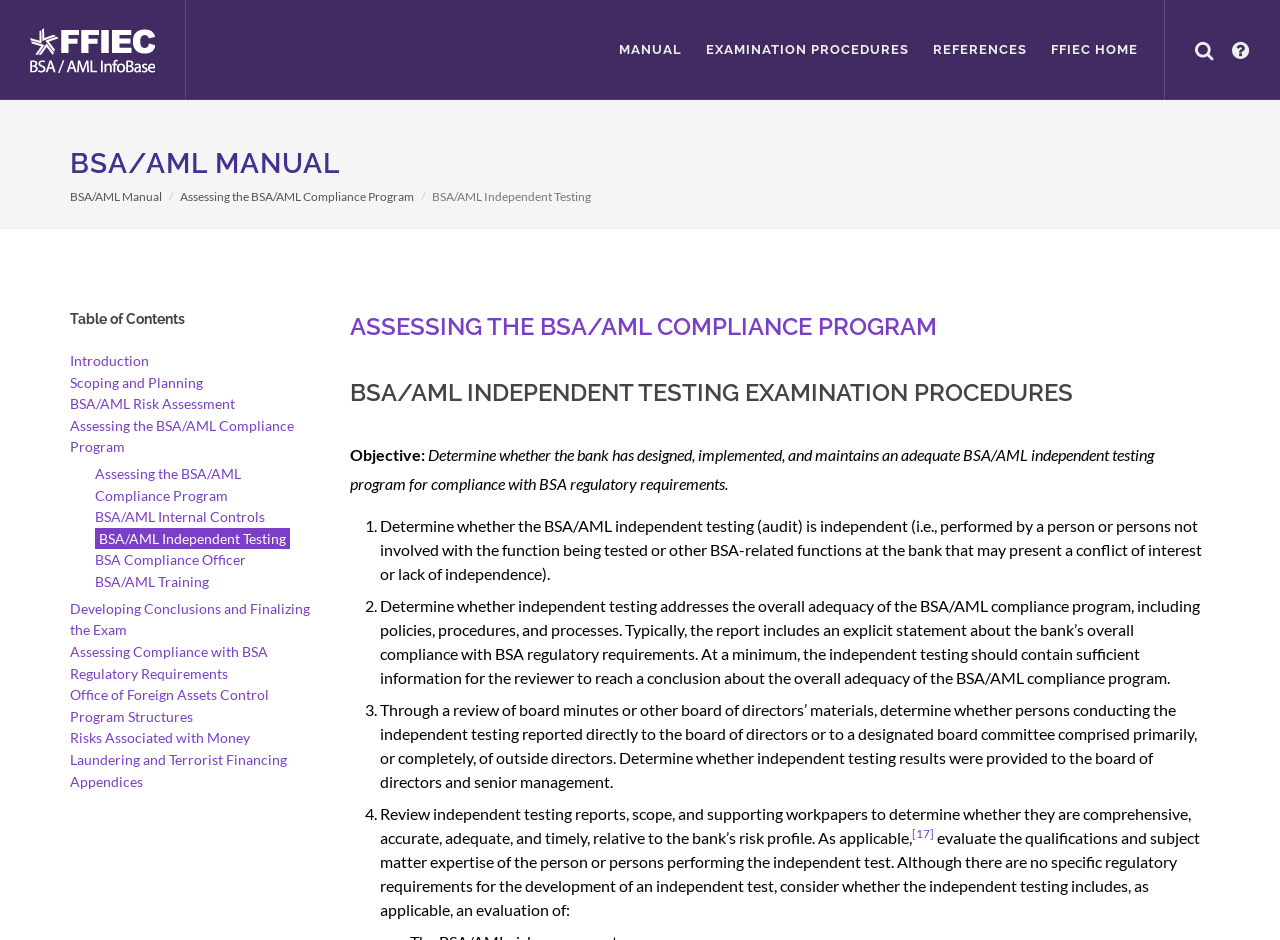Highlight the bounding box coordinates of the element that should be clicked to carry out the following instruction: "Search for a specific term". The coordinates must be given as four float numbers ranging from 0 to 1, i.e., [left, top, right, bottom].

[0.012, 0.0, 0.988, 0.106]